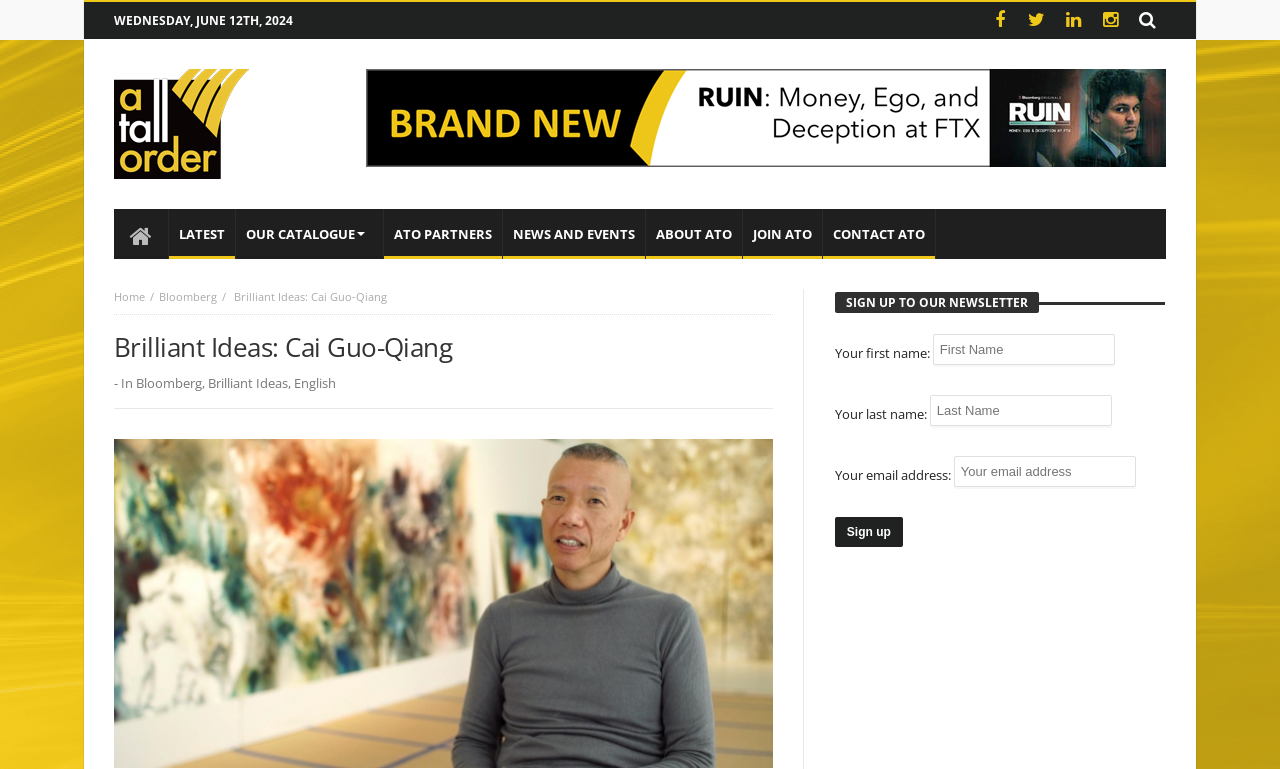Determine the main heading text of the webpage.

Brilliant Ideas: Cai Guo-Qiang